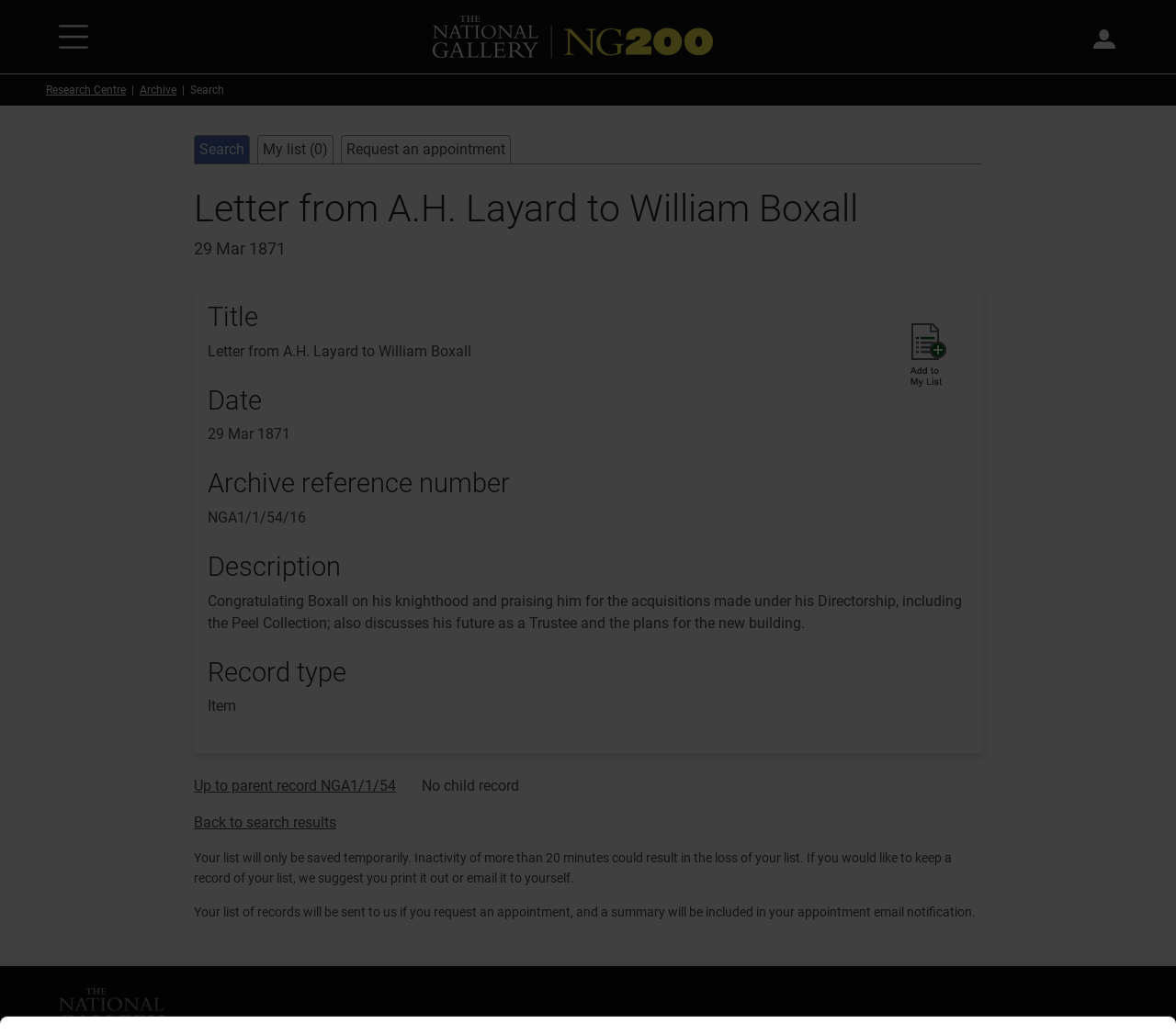Provide a comprehensive caption for the webpage.

This webpage is from the National Gallery, London, and it appears to be an archive page for a letter from A.H. Layard to William Boxall, dated March 29, 1871. 

At the top of the page, there is a tab panel for consent, which includes a description of the website's cookie policy and an "Accept all cookies" button. Below this, there is a link to skip to the main content and a button to open the main menu, accompanied by an image of a menu icon. 

To the right of the main menu button, there is a link to the National Gallery's home page, accompanied by an image of the National Gallery's logo. 

On the top-right corner, there is a button to sign in, accompanied by an image of a person icon. 

Below the top navigation bar, there is a breadcrumb navigation section, which includes links to the Research Centre and Archive. 

The main content of the page is divided into two sections. On the left, there is a navigation menu with links to search, my list, and request an appointment. On the right, there is a section dedicated to the letter from A.H. Layard to William Boxall, which includes the title, date, archive reference number, description, and record type. The description of the letter is a congratulatory message to Boxall on his knighthood, praising him for his acquisitions, including the Peel Collection, and discussing his future as a Trustee and plans for the new building. 

Below the letter's details, there are links to navigate to the parent record and back to search results, as well as a note about saving records temporarily and requesting an appointment. 

At the very bottom of the page, there is an image of the National Gallery's logo.